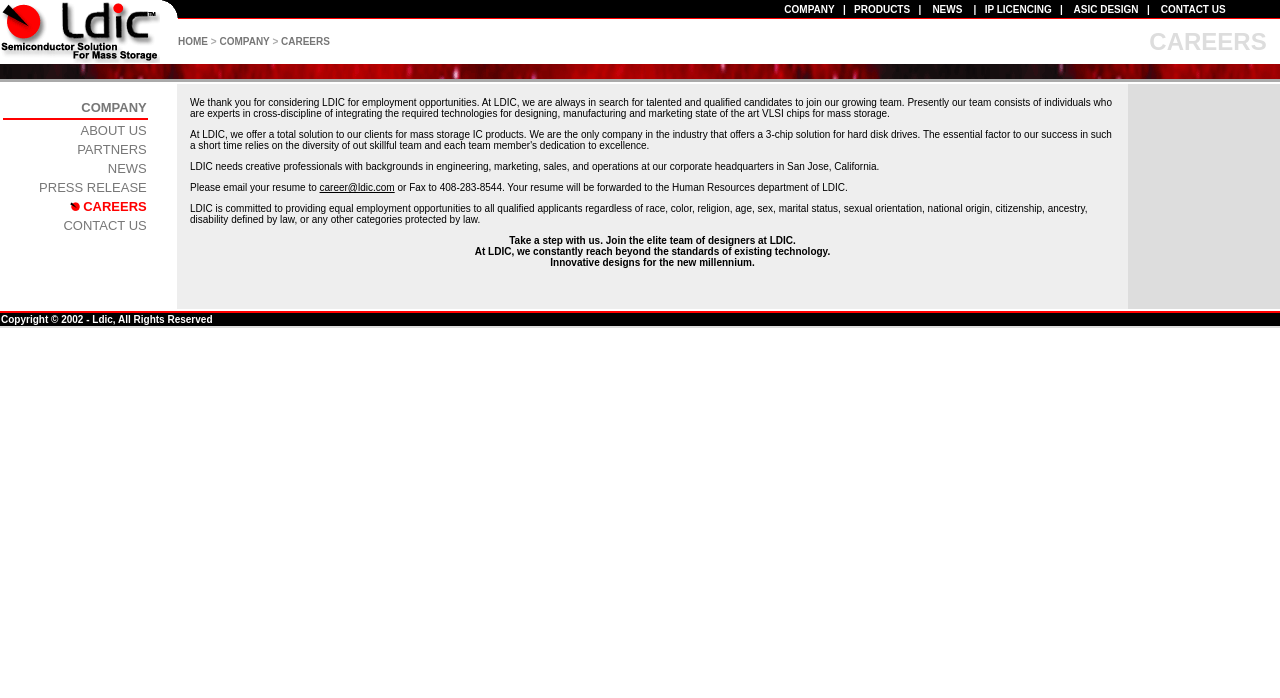Determine the bounding box coordinates for the element that should be clicked to follow this instruction: "click CONTACT US". The coordinates should be given as four float numbers between 0 and 1, in the format [left, top, right, bottom].

[0.907, 0.005, 0.958, 0.021]